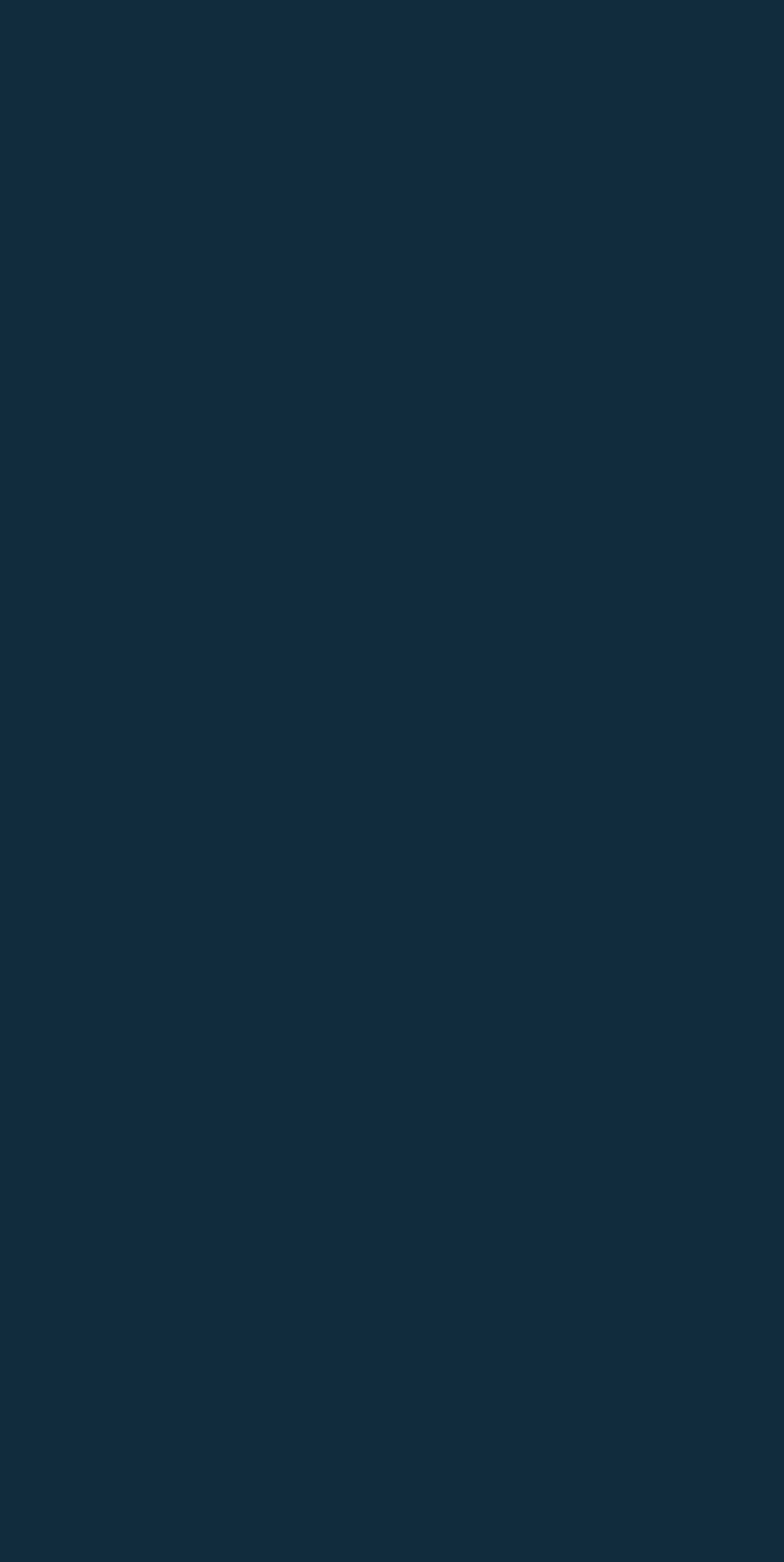Please answer the following question using a single word or phrase: How many links are under the 'Corporate' heading?

6